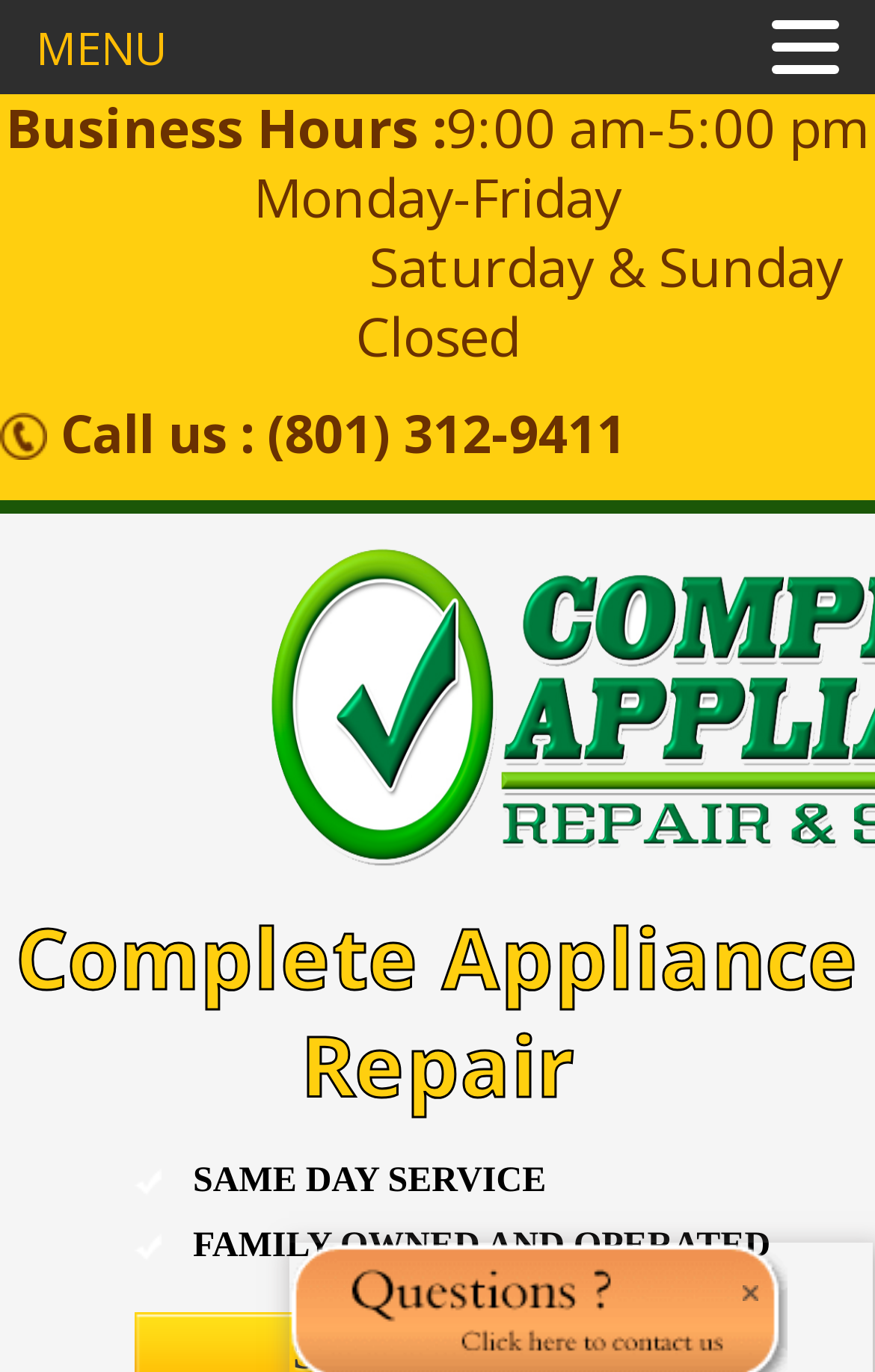What is the phone number to call?
Give a single word or phrase as your answer by examining the image.

(801) 312-9411